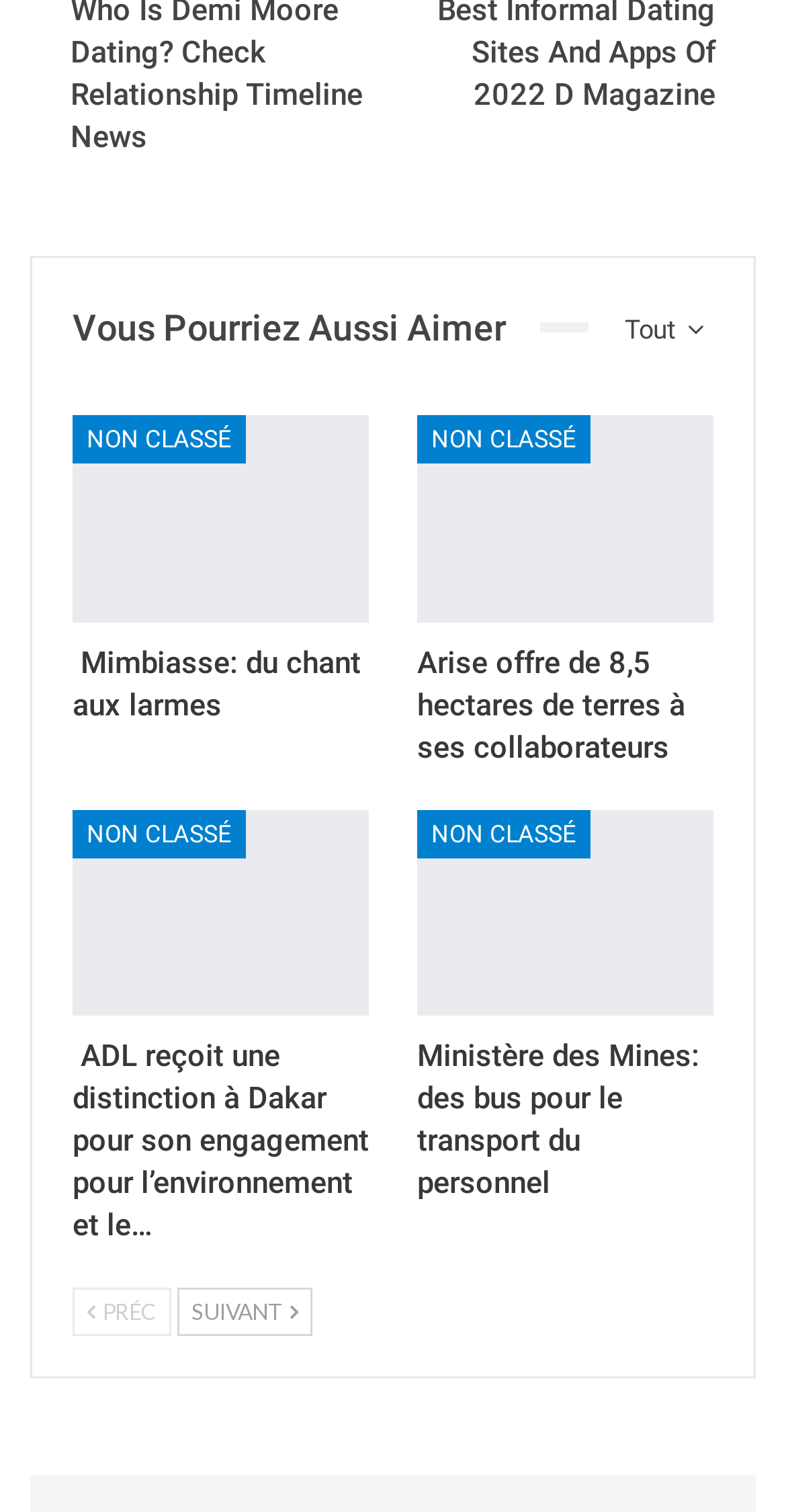Please give a succinct answer to the question in one word or phrase:
What are the two navigation buttons at the bottom of the webpage?

précédent and Suivant